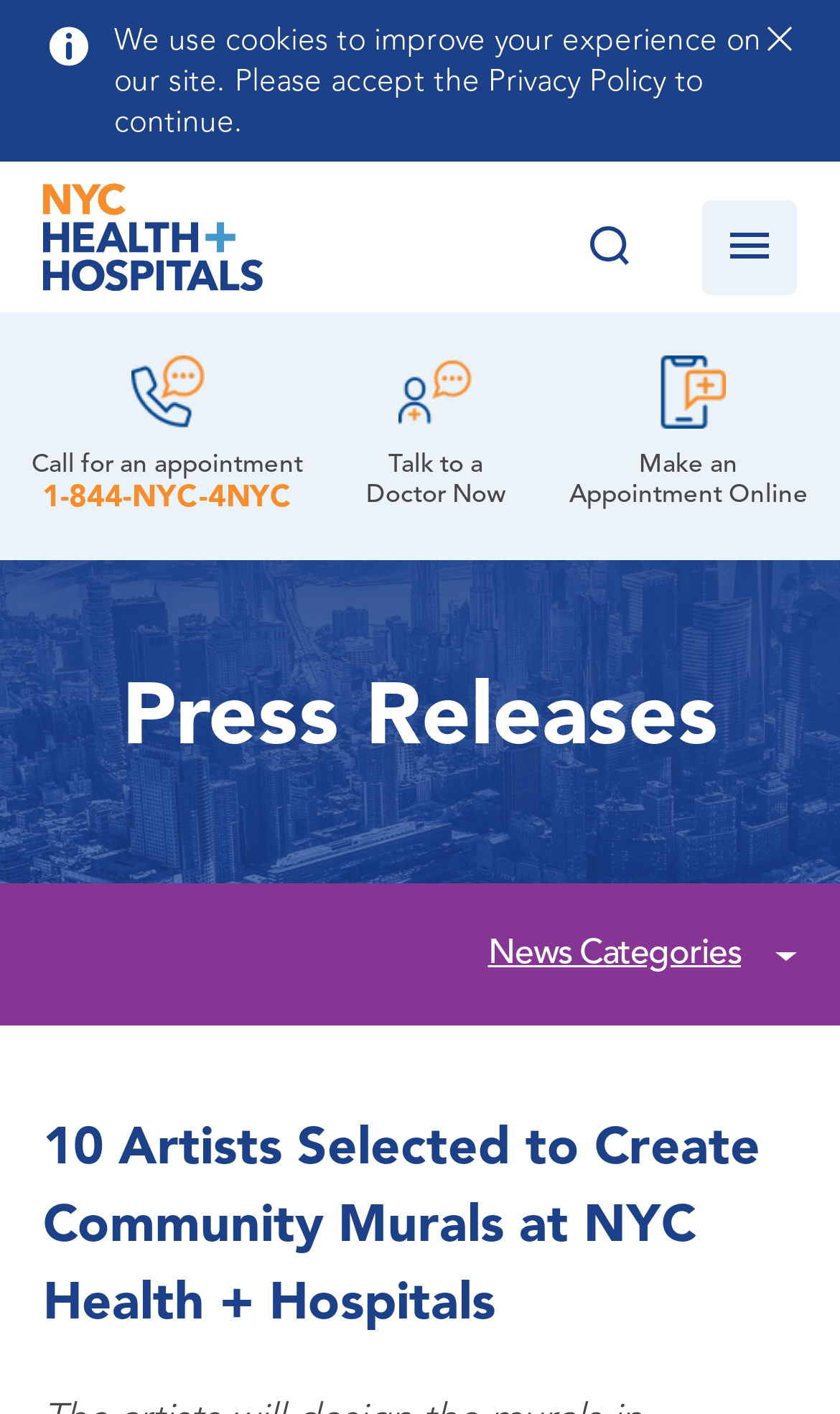Answer the question below using just one word or a short phrase: 
What is below the 'News Categories' text?

Button